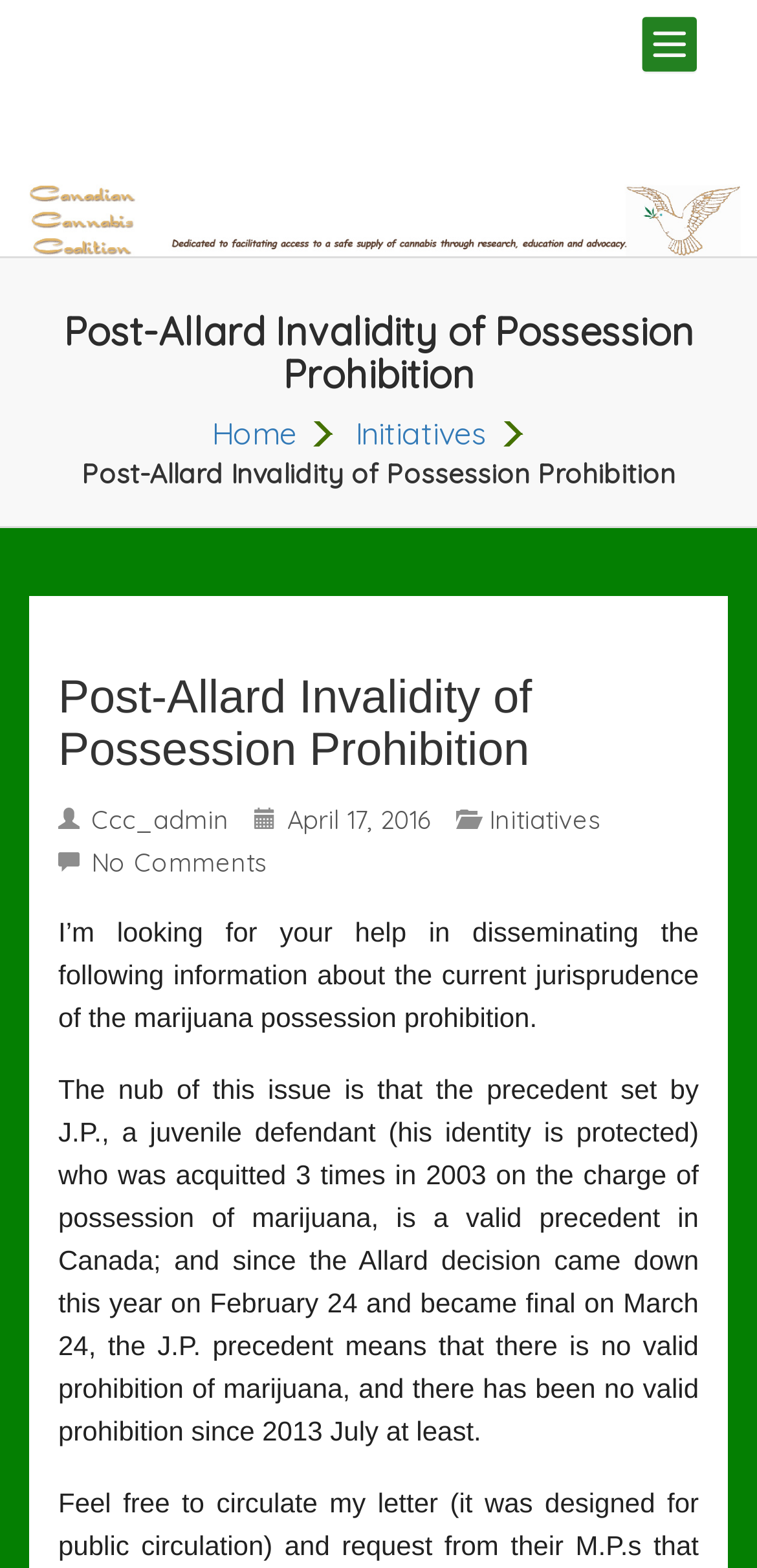Identify the main heading of the webpage and provide its text content.

Post-Allard Invalidity of Possession Prohibition